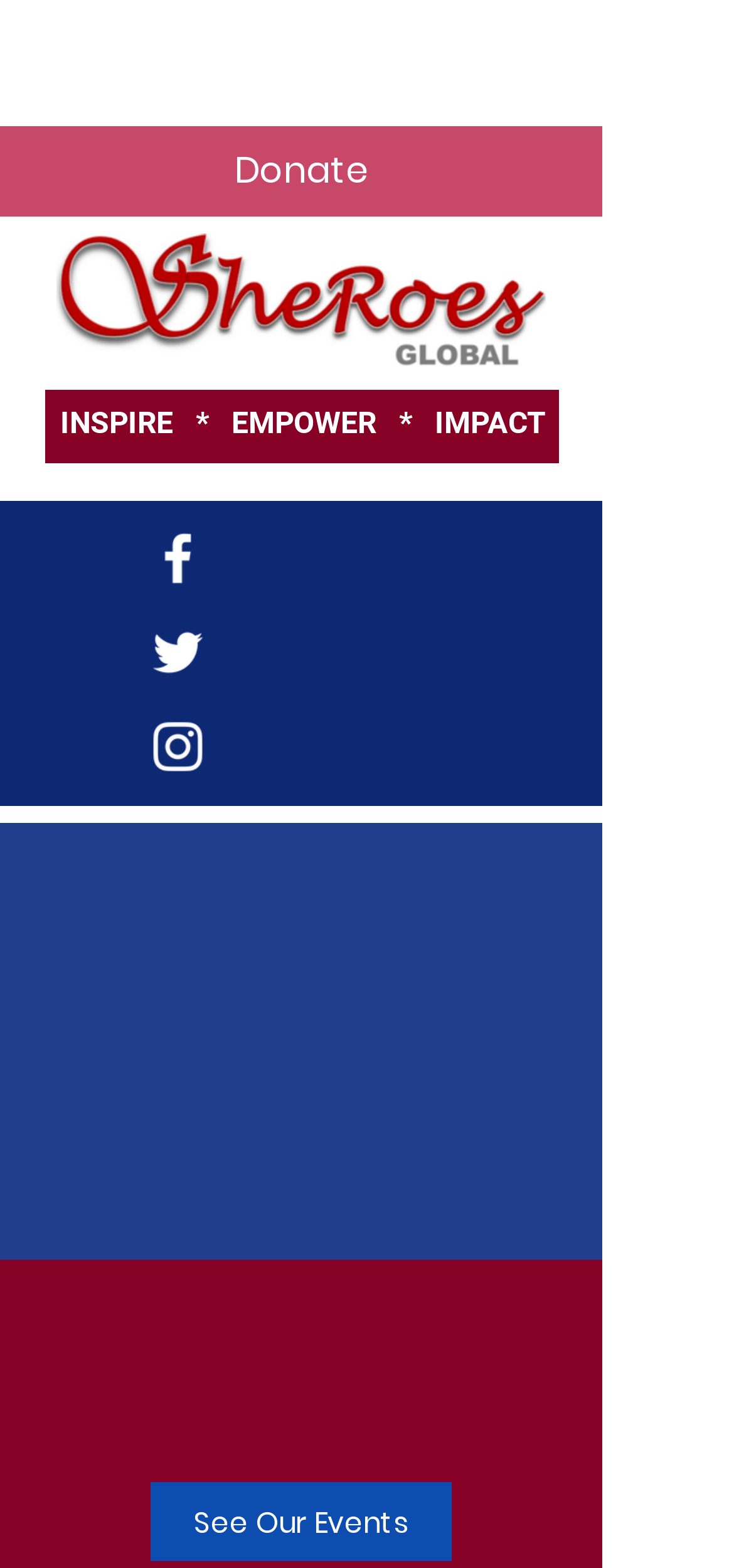Please provide a detailed answer to the question below by examining the image:
What is the logo of this organization?

Based on the image element with the description 'Sheroes Logo.png' and its bounding box coordinates [0.077, 0.149, 0.744, 0.237], I can infer that the logo of this organization is the Sheroes Logo.